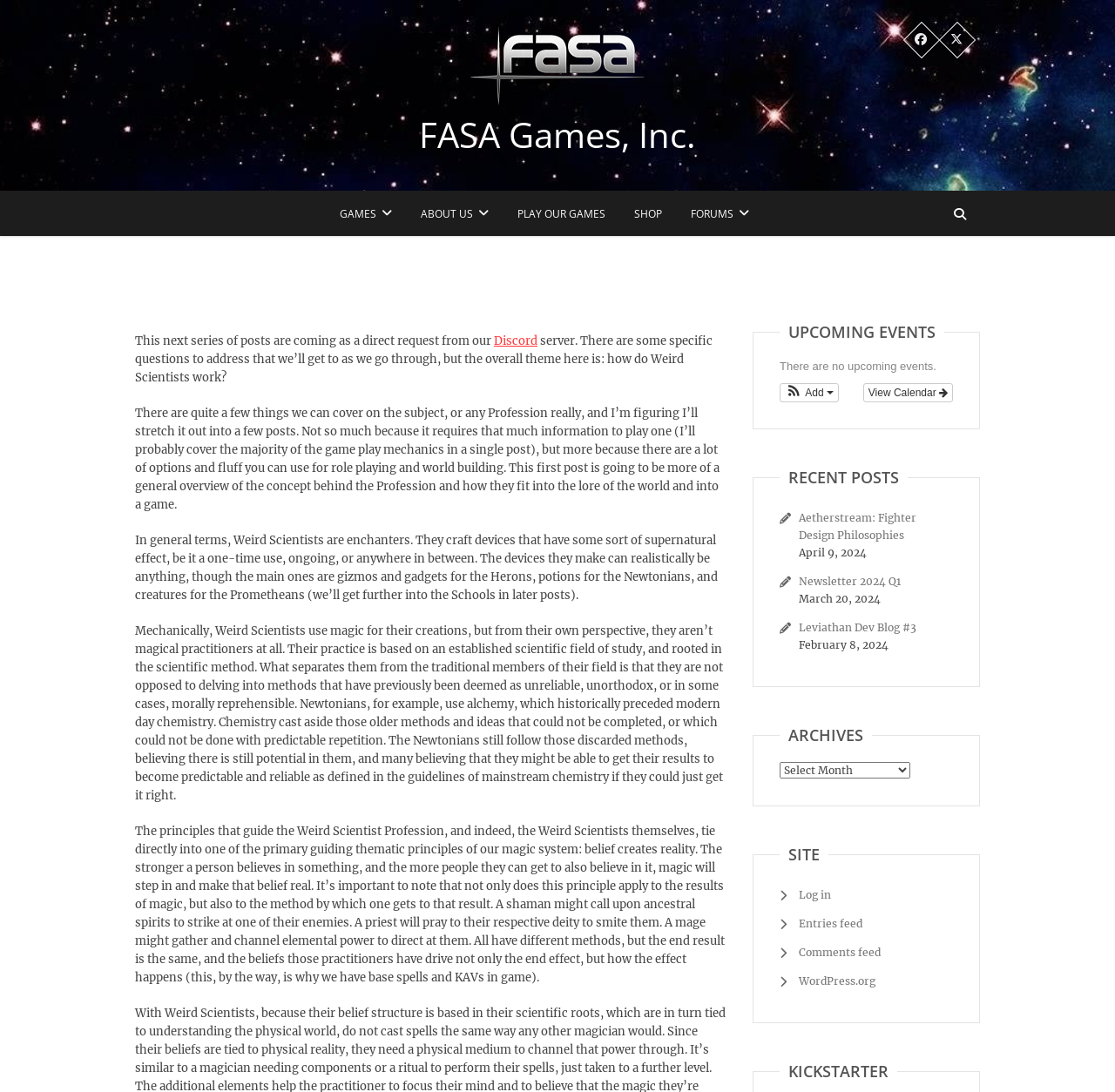What is the purpose of the 'UPCOMING EVENTS' section?
Can you give a detailed and elaborate answer to the question?

The 'UPCOMING EVENTS' section is a heading element that suggests it is meant to display upcoming events, although currently it shows a message saying 'There are no upcoming events.'